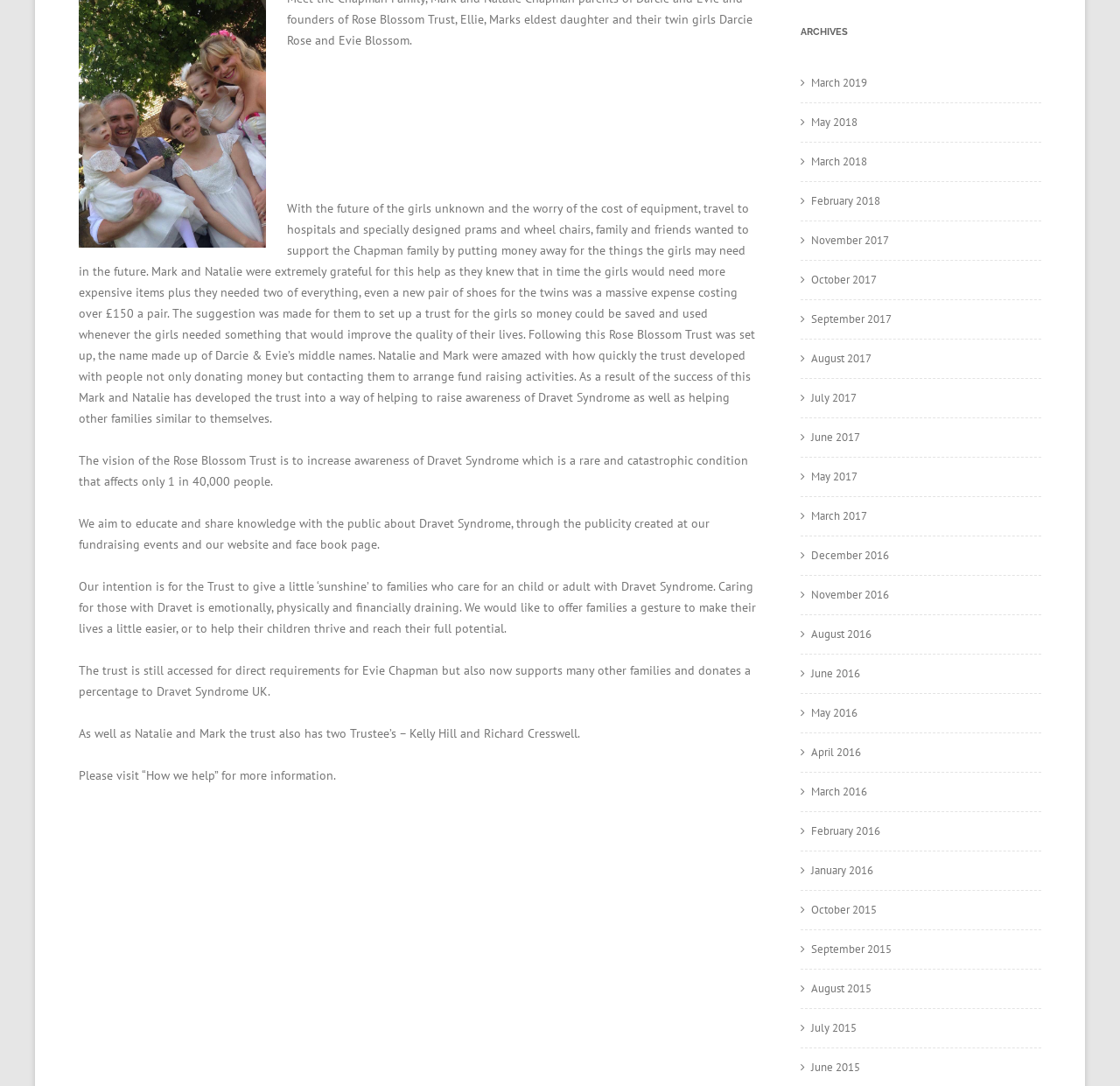Answer the question below in one word or phrase:
What is the purpose of the Rose Blossom Trust?

To help families with Dravet Syndrome